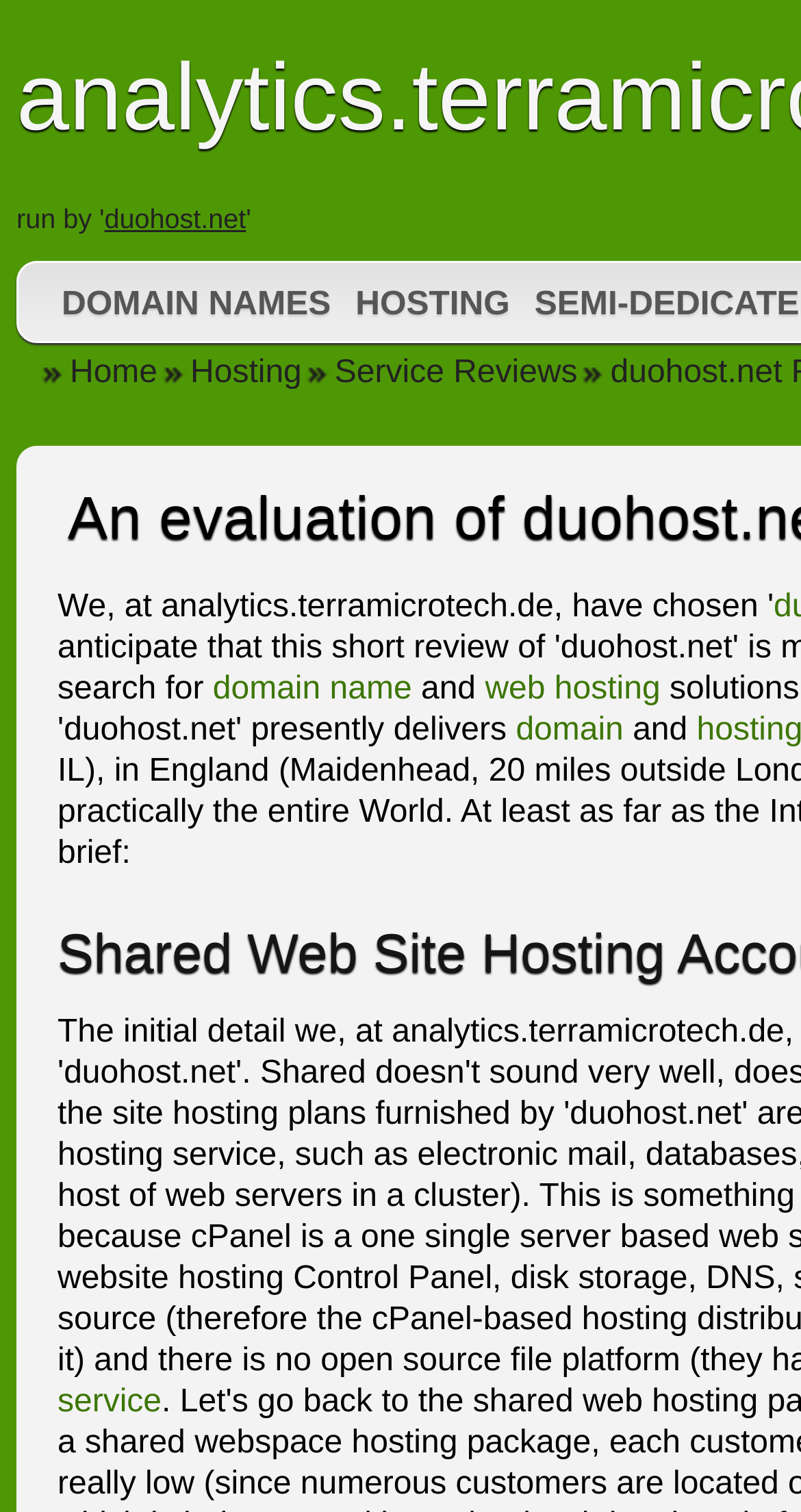What are the main categories on this website?
From the image, respond using a single word or phrase.

Domain Names, Hosting